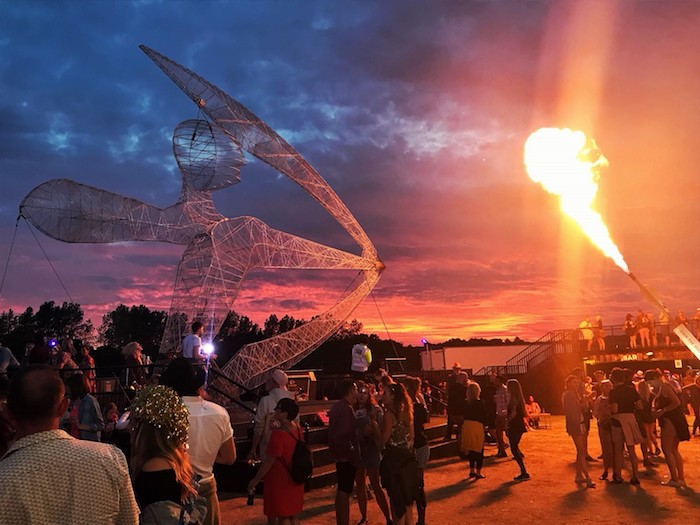Offer an in-depth caption for the image.

The image captures a vibrant festival atmosphere as the sun sets, painting the sky with stunning hues of orange and purple. Central to the scene is a towering, skeletal figure of an archer, crafted from a delicate wireframe, adding an artistic touch to the landscape. Surrounding the structure, festival-goers are engrossed in the lively environment, with various expressions of enjoyment and excitement evident among the crowd. 

To the right, a flame shoots into the air from a fiery installation, creating an eye-catching contrast against the twilight backdrop. The setting suggests a celebration of creativity and community, characteristic of the Strongbow Yard festival experience, which is a key feature of Strongbow’s festival activations throughout the summer. This dynamic scene encapsulates the essence of summer festivals, where art, music, and social gatherings come together in a memorable display of joy and energy.